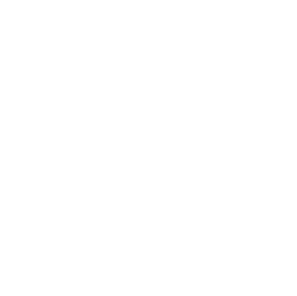Produce a meticulous caption for the image.

The image depicts the LE1-D Magnetic Starter, a crucial component in electrical control systems. Known for its reliability and compact design, this device is widely used to control the starting and stopping of electric motors, providing protection against overload and short-circuit conditions. The design typically includes various terminals for connections, ensuring ease of installation and maintenance. This product is part of a broader selection aimed at enhancing operational efficiency in various industrial applications.